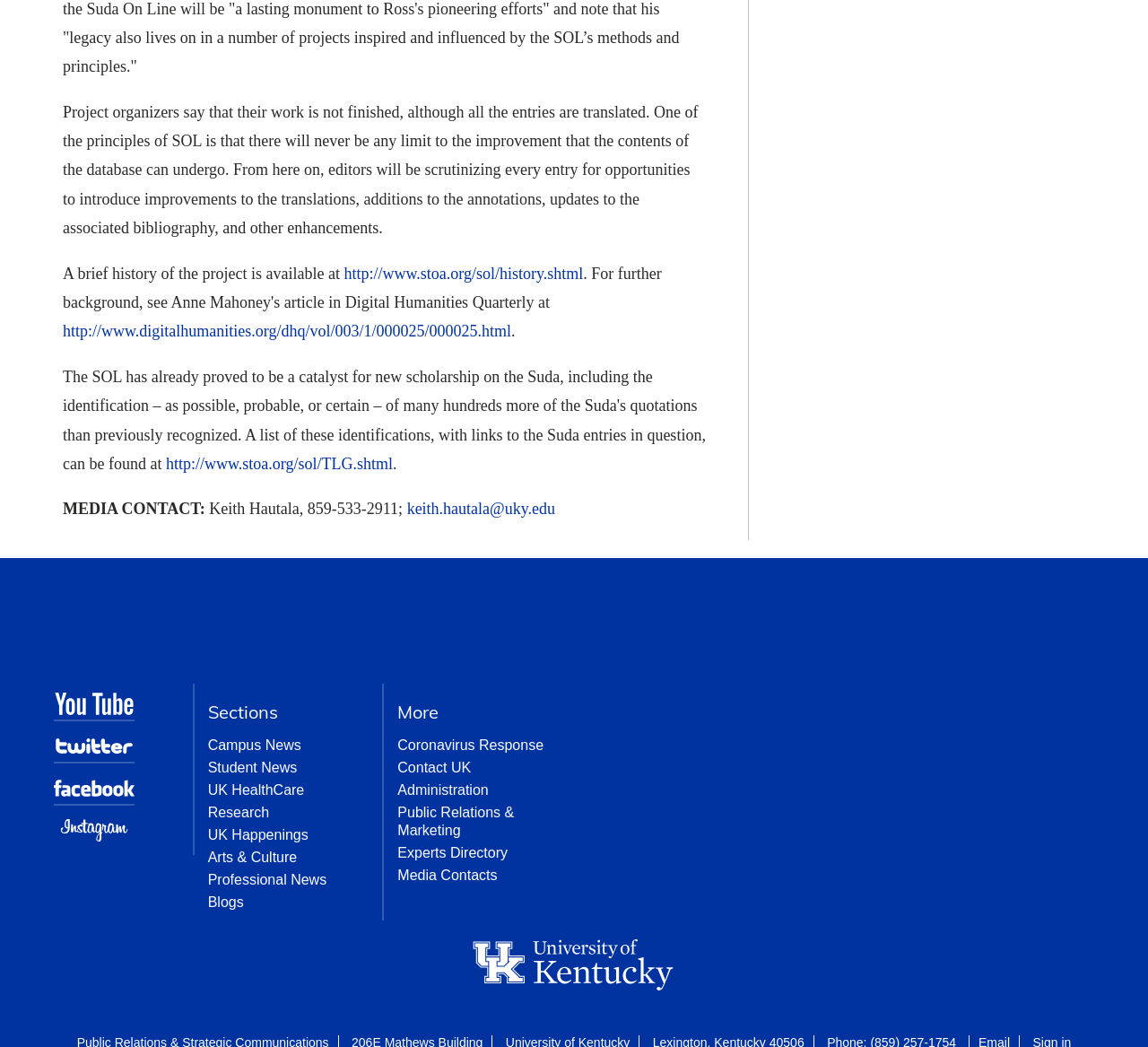Can you find the bounding box coordinates for the element to click on to achieve the instruction: "visit the project history page"?

[0.3, 0.252, 0.508, 0.27]